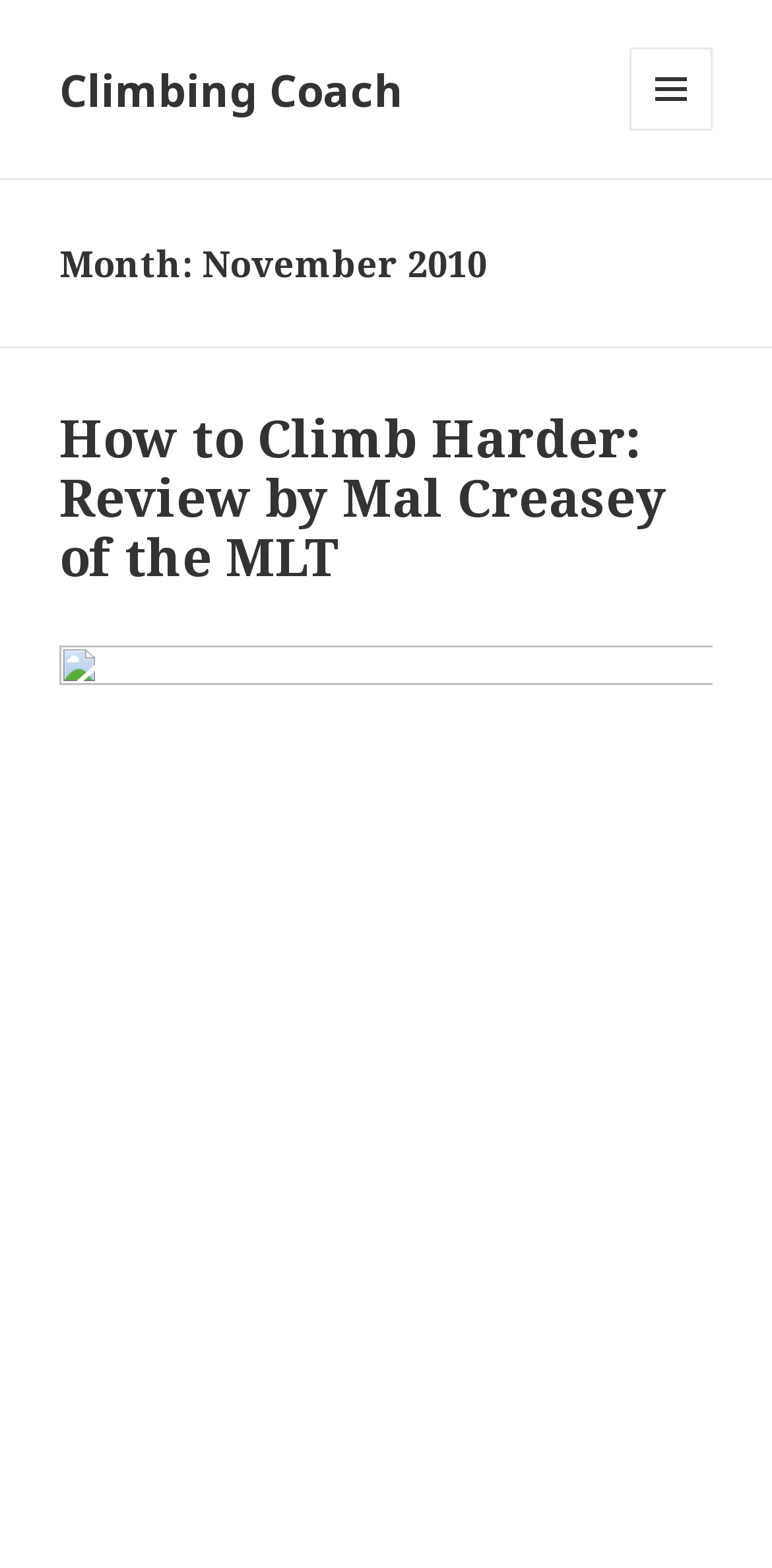What is the topic of the review?
Use the image to answer the question with a single word or phrase.

How to Climb Harder